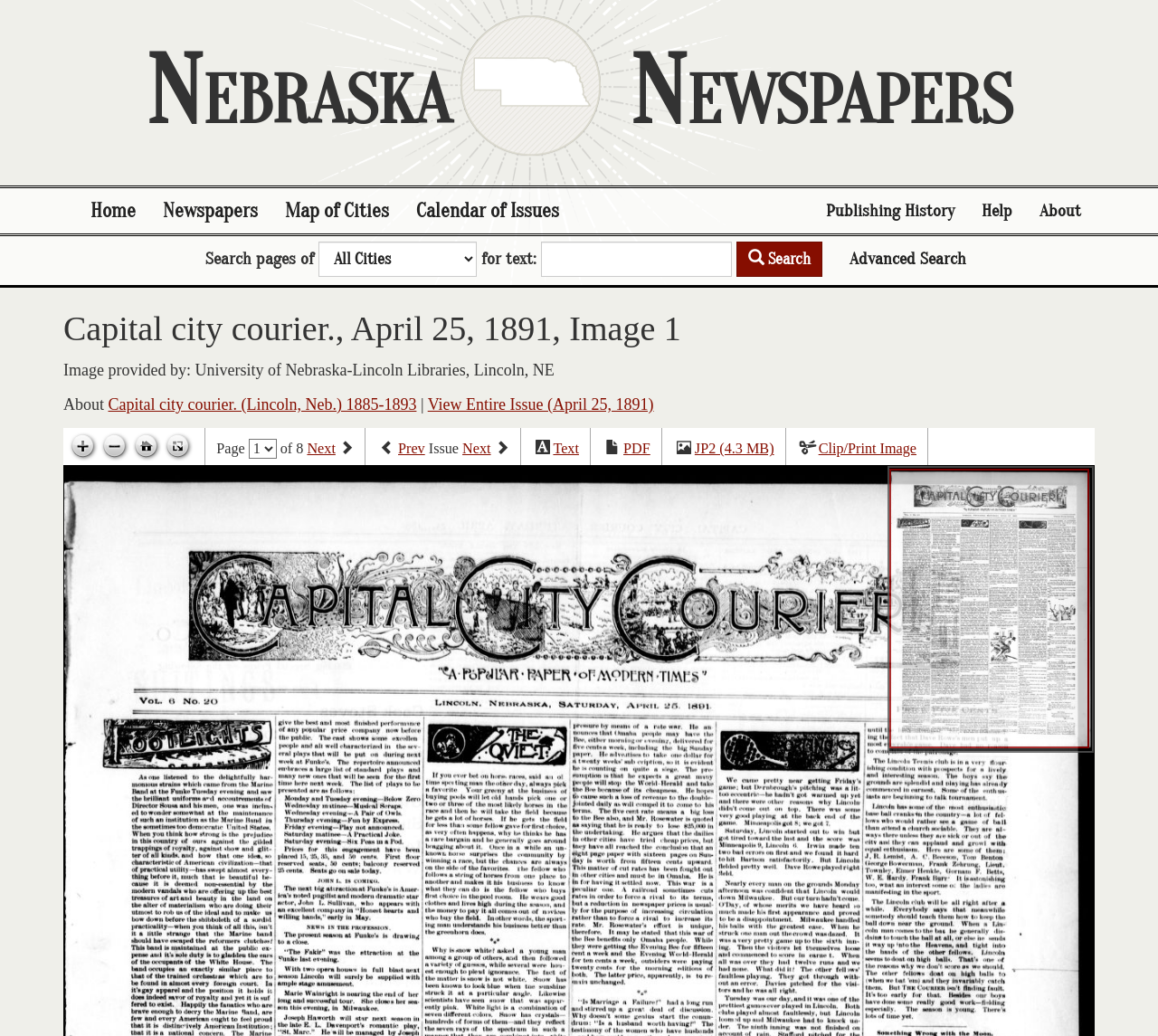What is the name of the newspaper?
Respond to the question with a well-detailed and thorough answer.

The name of the newspaper can be found in the heading 'Capital city courier., April 25, 1891, Image 1' which is located at the top of the webpage.